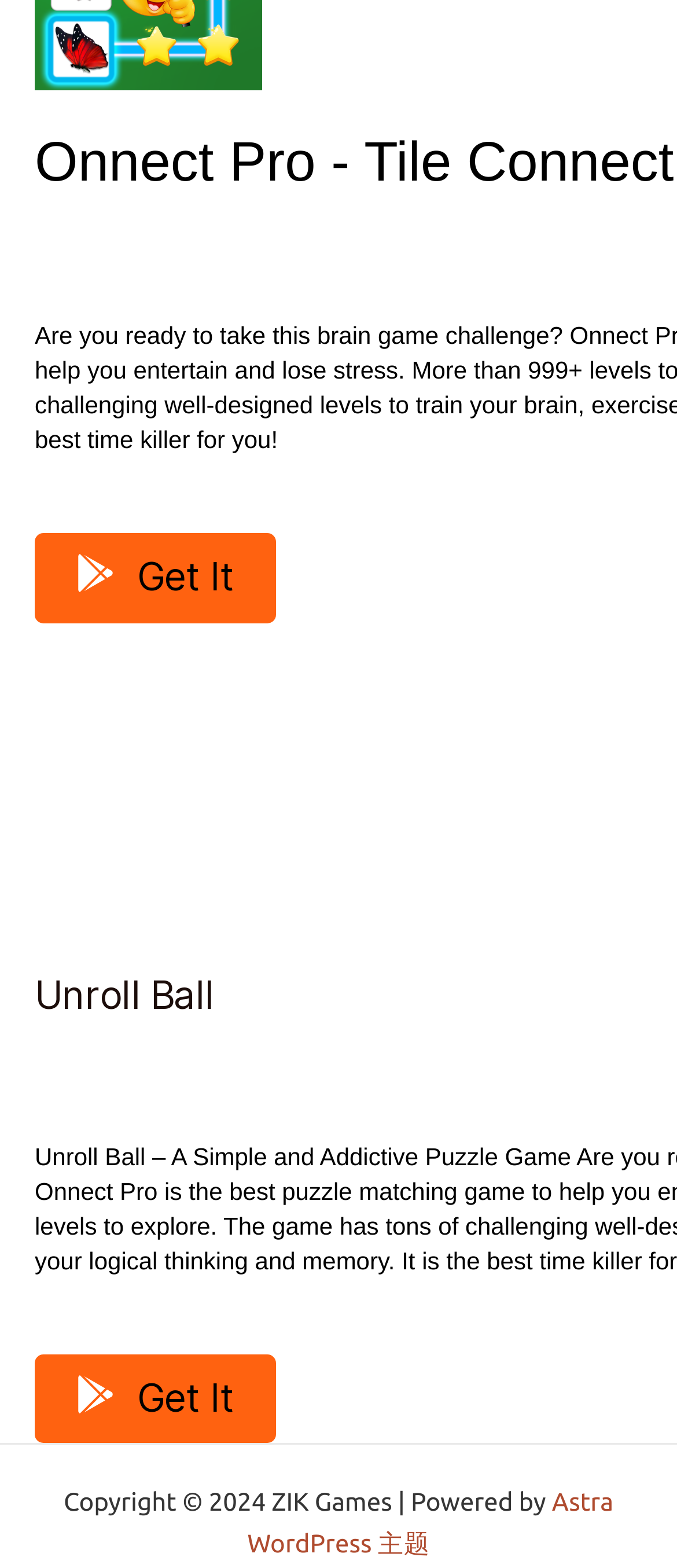Respond with a single word or phrase to the following question: What is the copyright year of this website?

2024